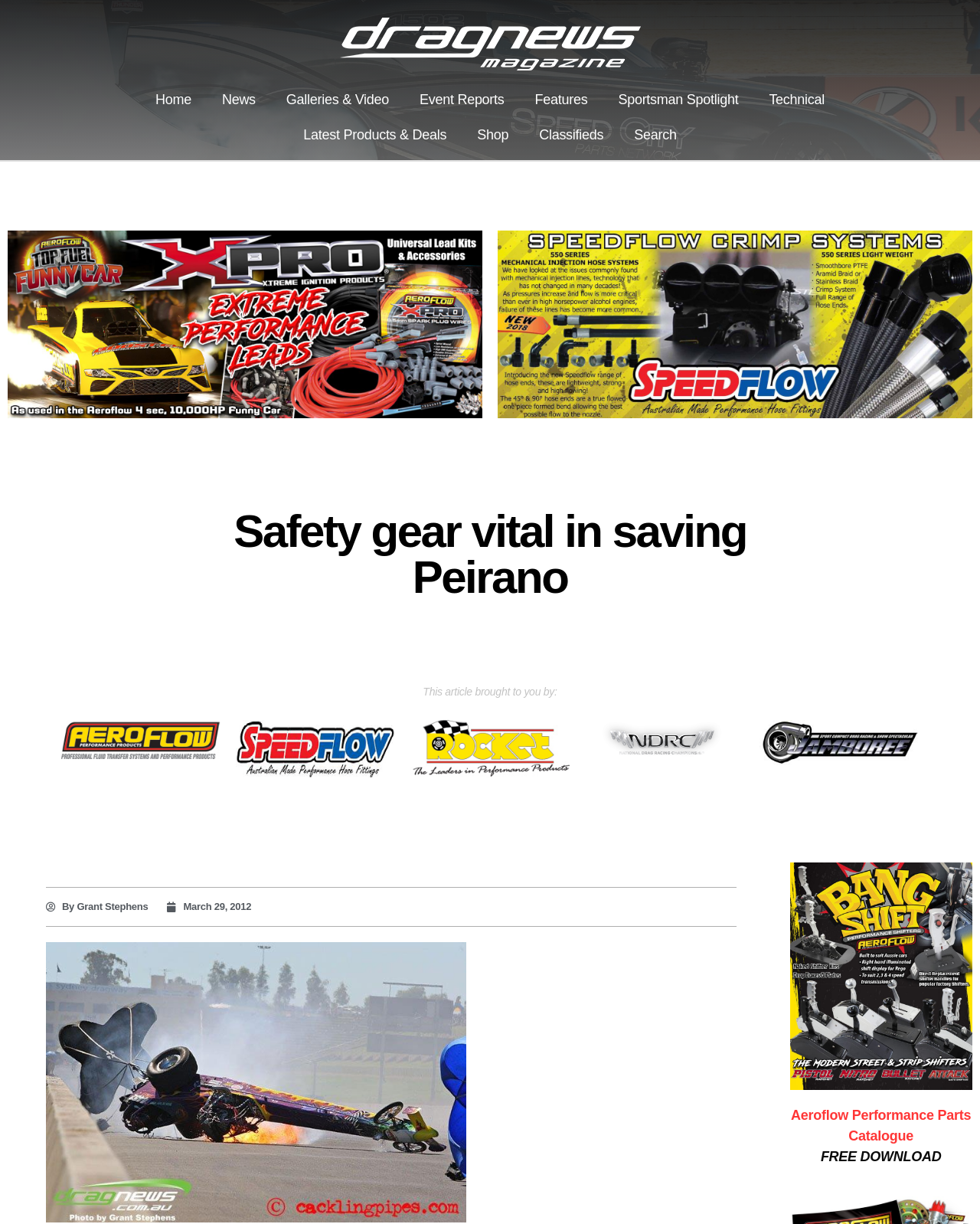How many images are there on the page?
Refer to the image and provide a thorough answer to the question.

I found one image on the page, which is located below the article title and has a bounding box of [0.047, 0.77, 0.476, 0.999].